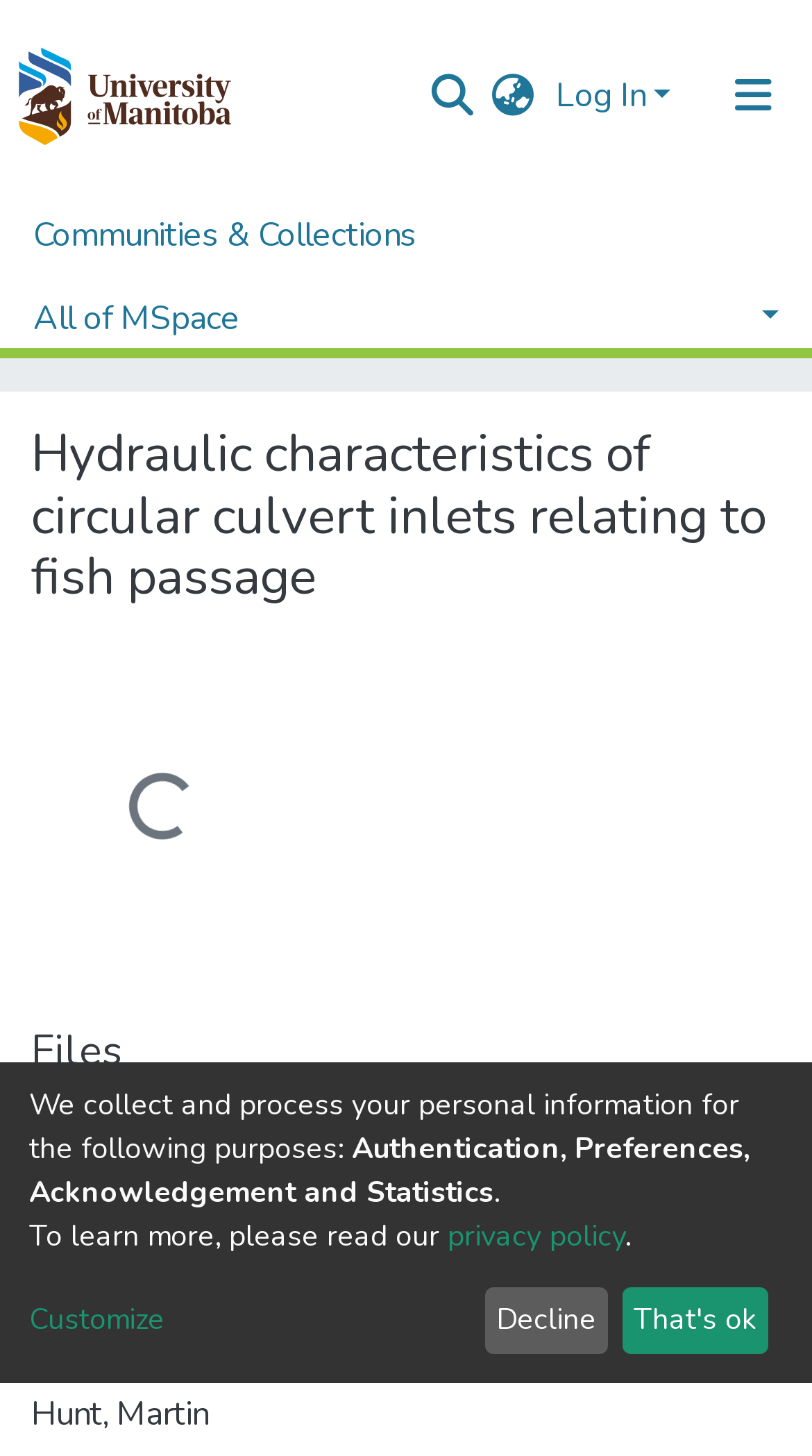Give a one-word or one-phrase response to the question:
What is the file format of the downloadable file?

PDF